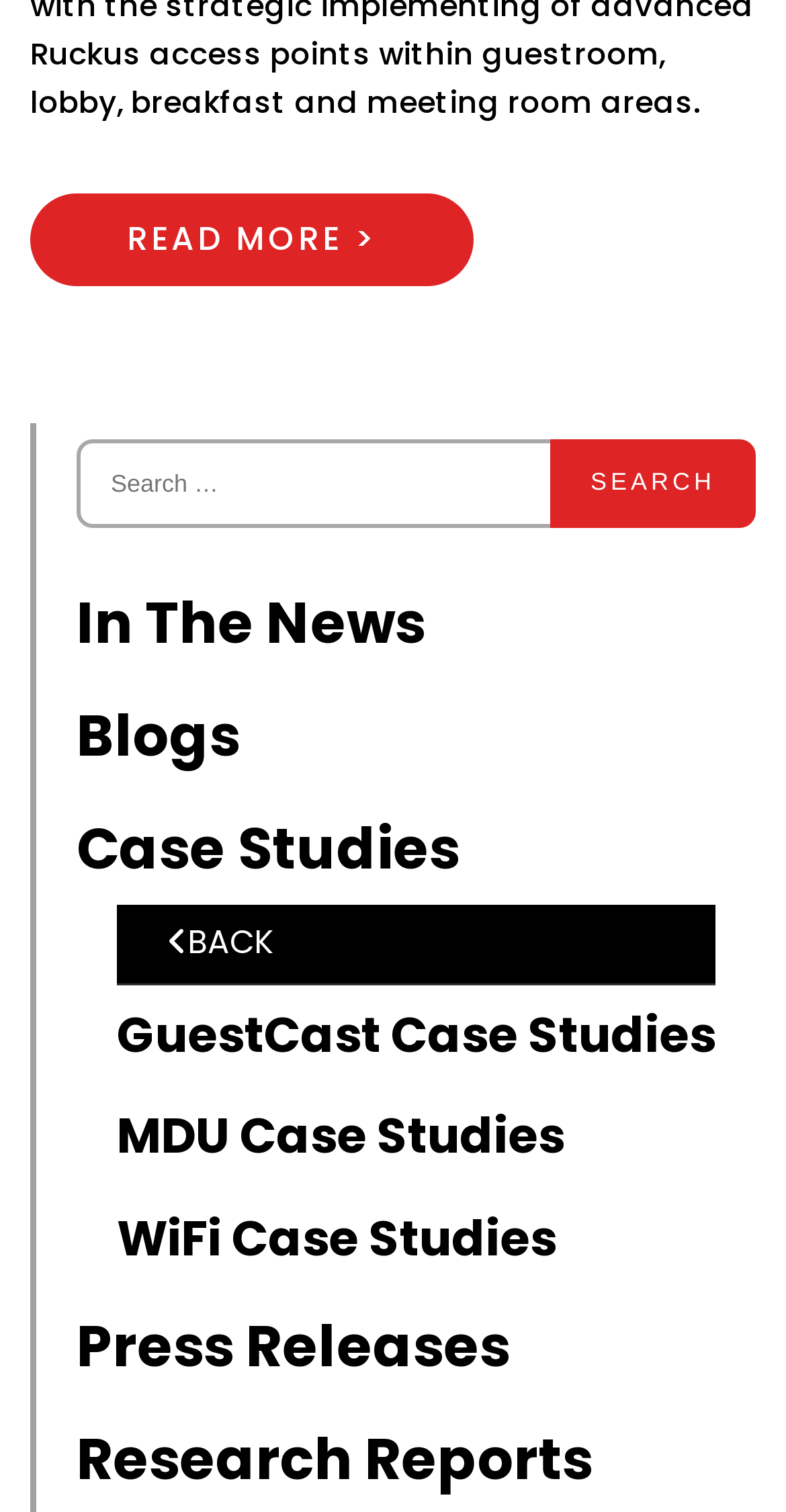Locate the bounding box coordinates of the element that needs to be clicked to carry out the instruction: "Go to GuestCast Case Studies". The coordinates should be given as four float numbers ranging from 0 to 1, i.e., [left, top, right, bottom].

[0.149, 0.662, 0.91, 0.706]